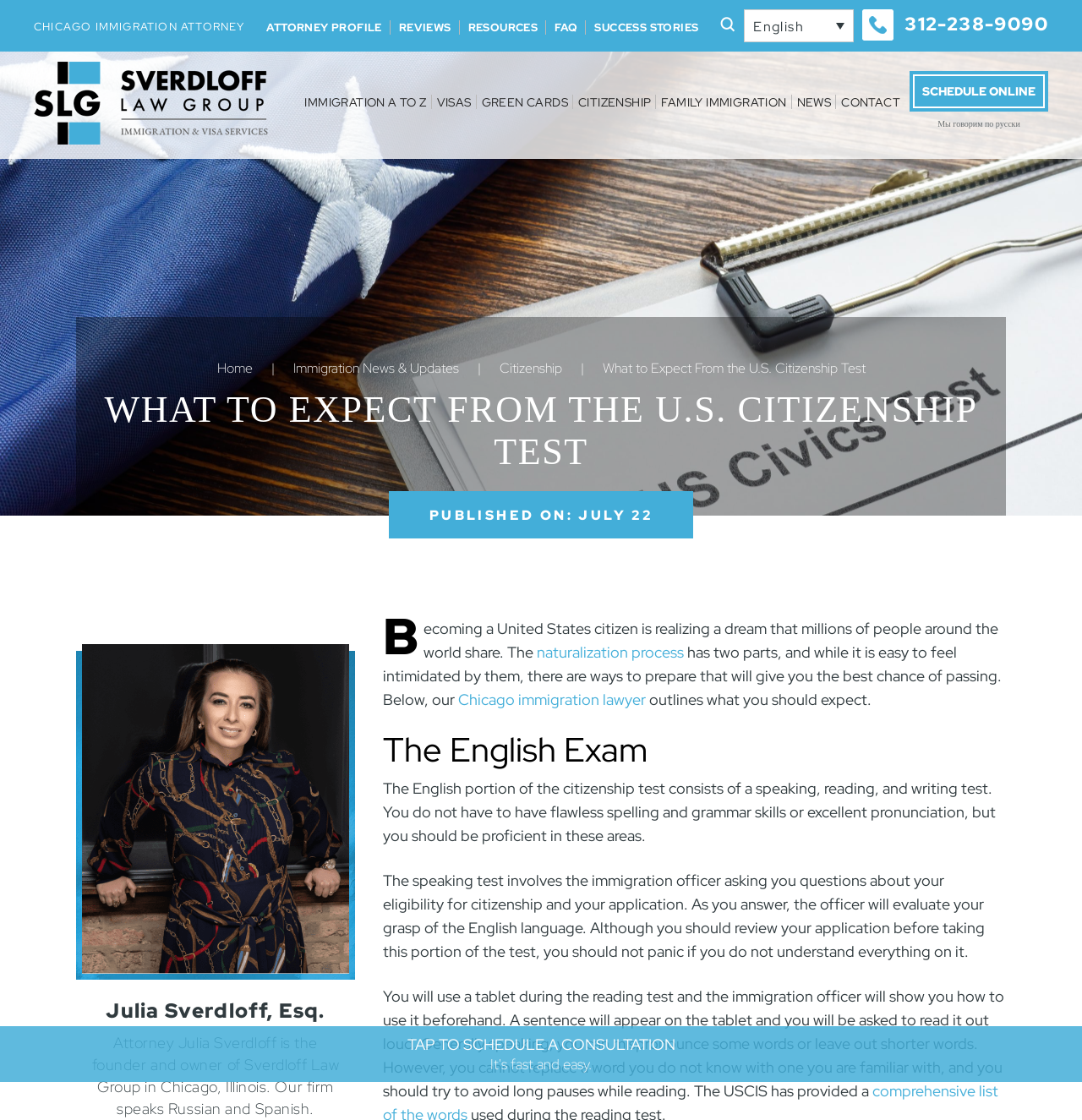Based on what you see in the screenshot, provide a thorough answer to this question: What is the name of the law group?

I found the answer by looking at the top-left corner of the webpage, where the logo and the name of the law group are located. The image description and the link text both indicate that the name of the law group is Sverdloff Law Group.